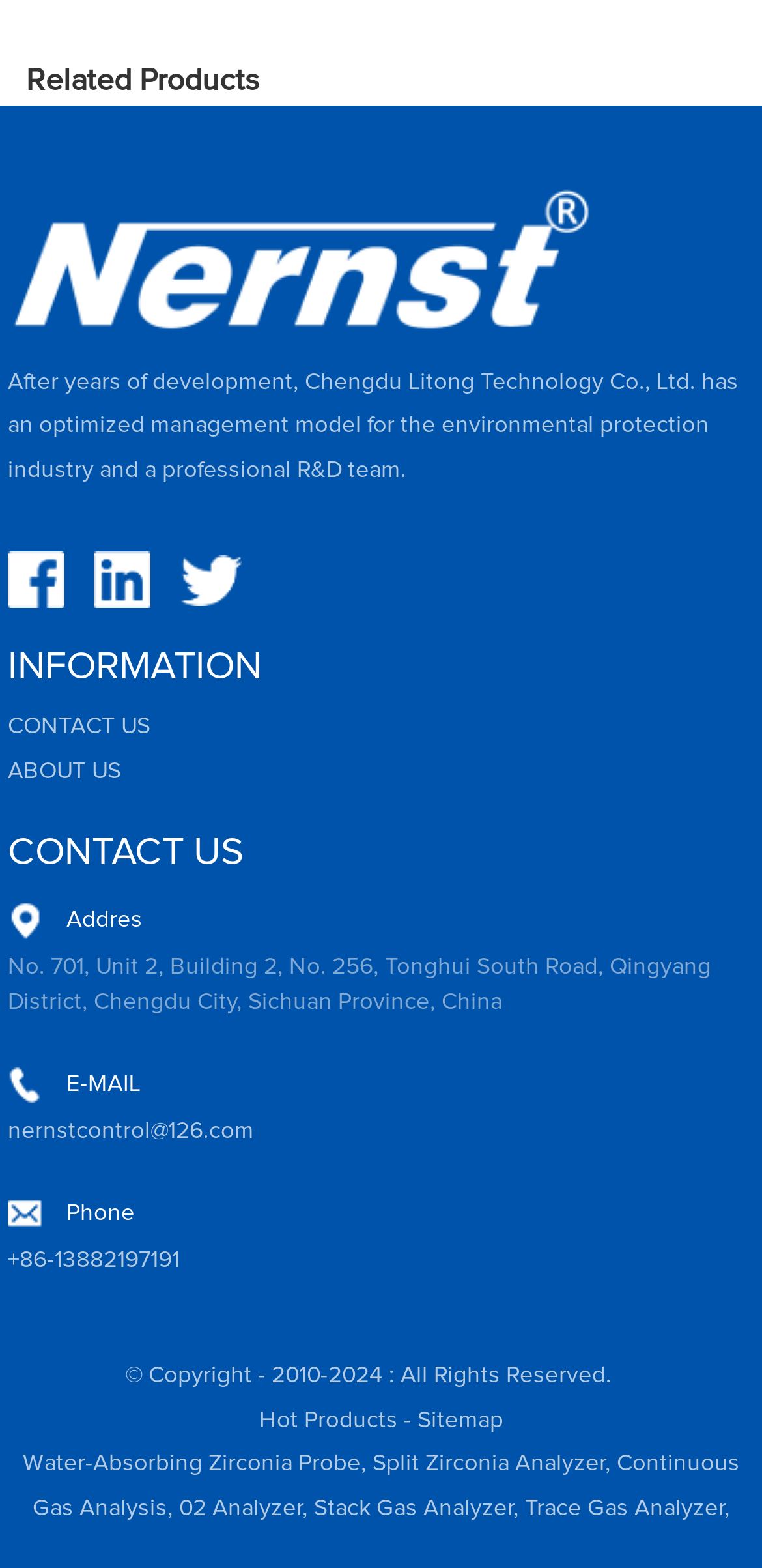Please find and report the bounding box coordinates of the element to click in order to perform the following action: "Click on the 'CONTACT US' link". The coordinates should be expressed as four float numbers between 0 and 1, in the format [left, top, right, bottom].

[0.01, 0.45, 0.99, 0.478]